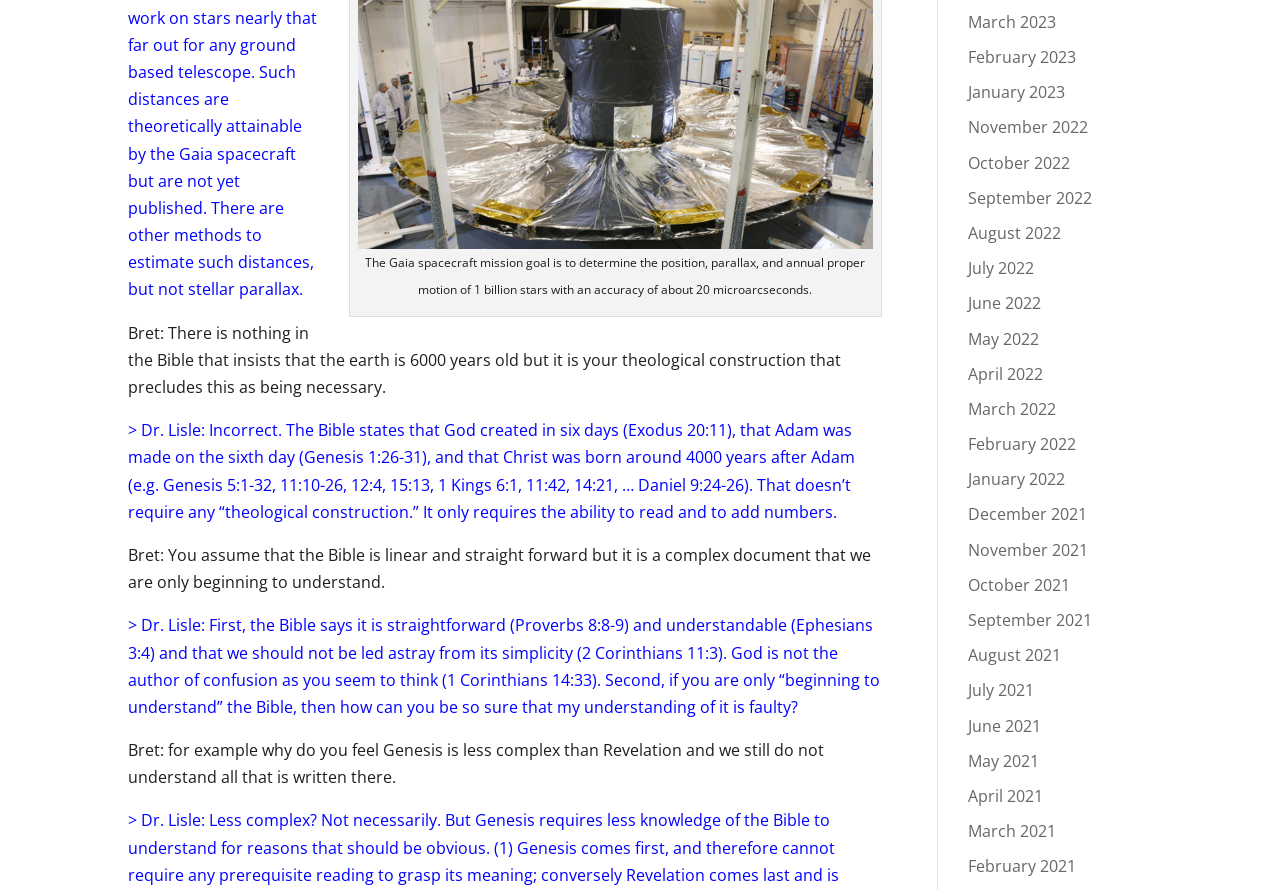Answer the question below using just one word or a short phrase: 
What is the goal of the Gaia spacecraft mission?

Determine position, parallax, and annual proper motion of 1 billion stars